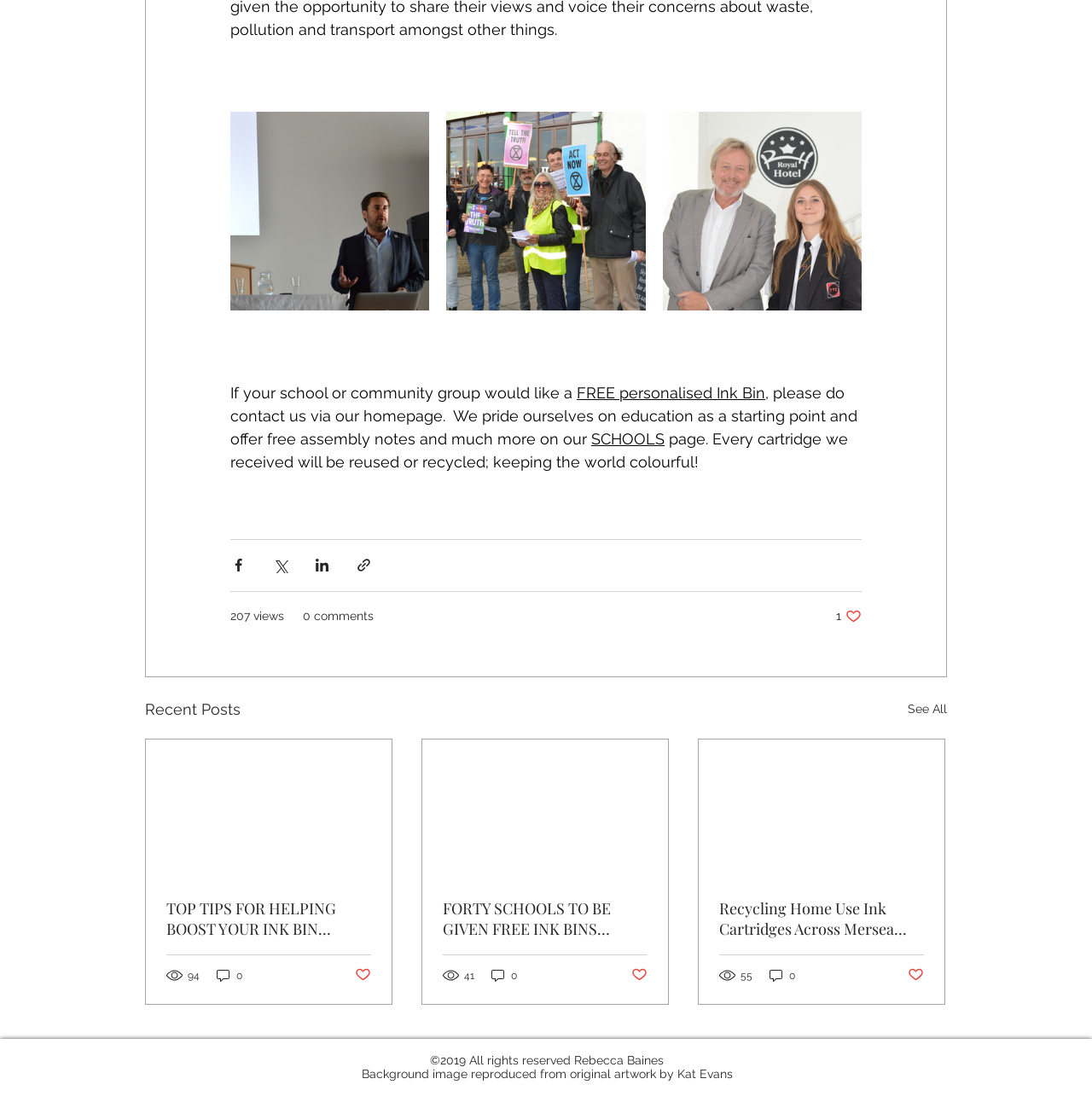Locate the bounding box coordinates of the area to click to fulfill this instruction: "Click the 'See All' link". The bounding box should be presented as four float numbers between 0 and 1, in the order [left, top, right, bottom].

[0.831, 0.632, 0.867, 0.655]